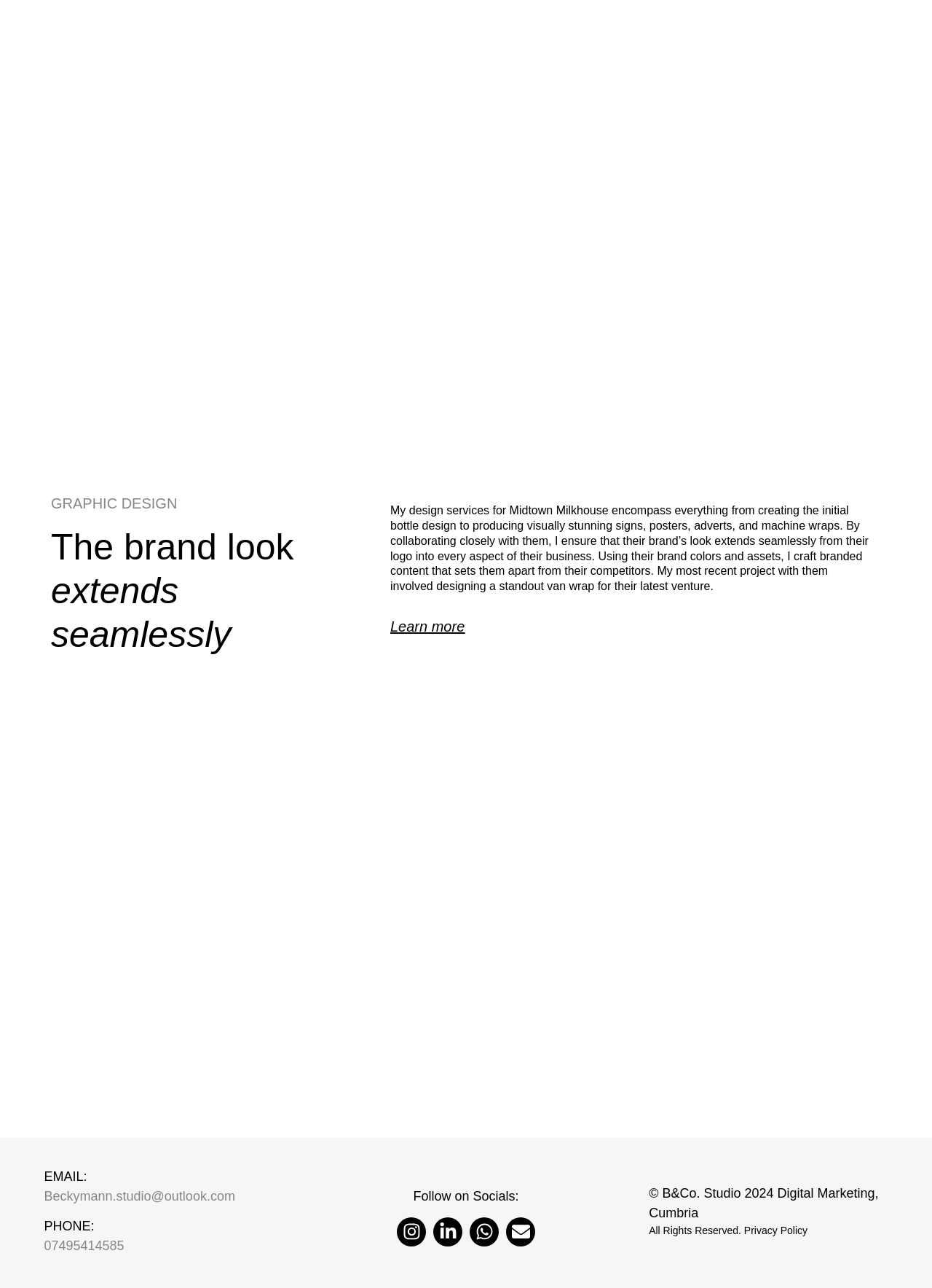Please find the bounding box coordinates (top-left x, top-left y, bottom-right x, bottom-right y) in the screenshot for the UI element described as follows: Whatsapp

[0.504, 0.945, 0.535, 0.968]